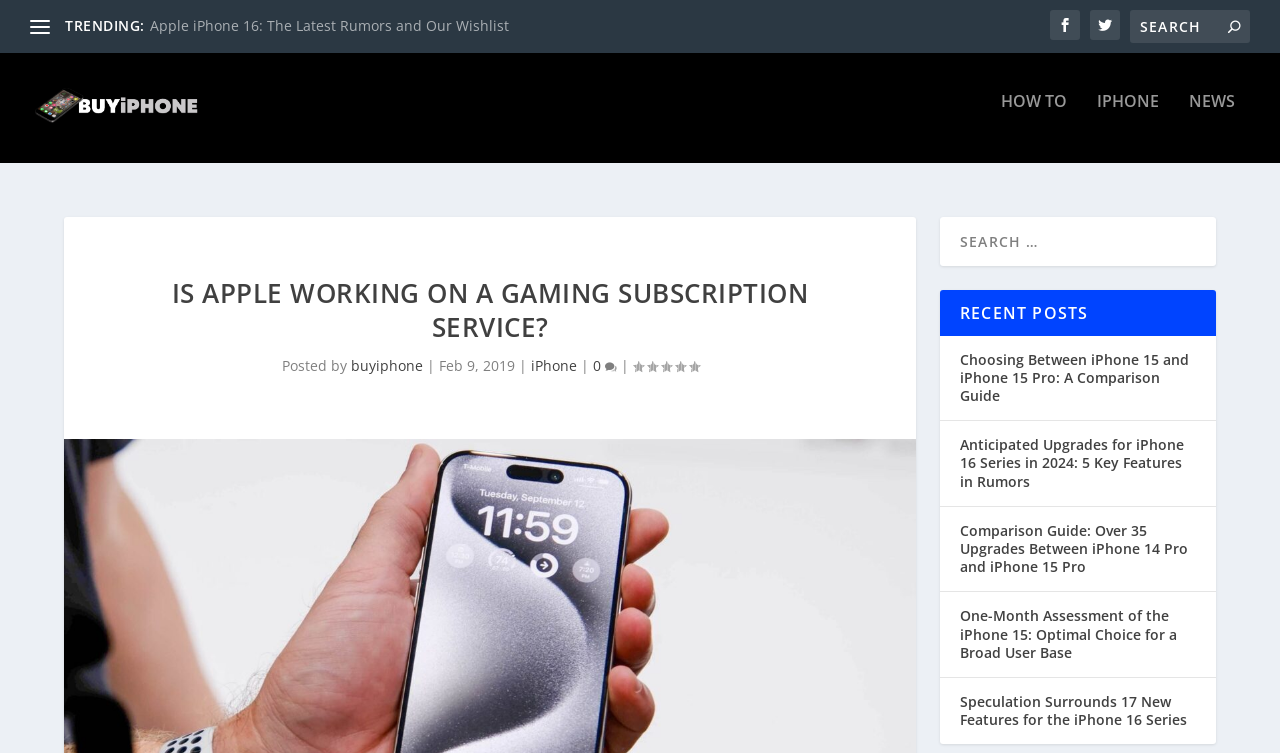Please provide a brief answer to the question using only one word or phrase: 
How many recent posts are listed?

5